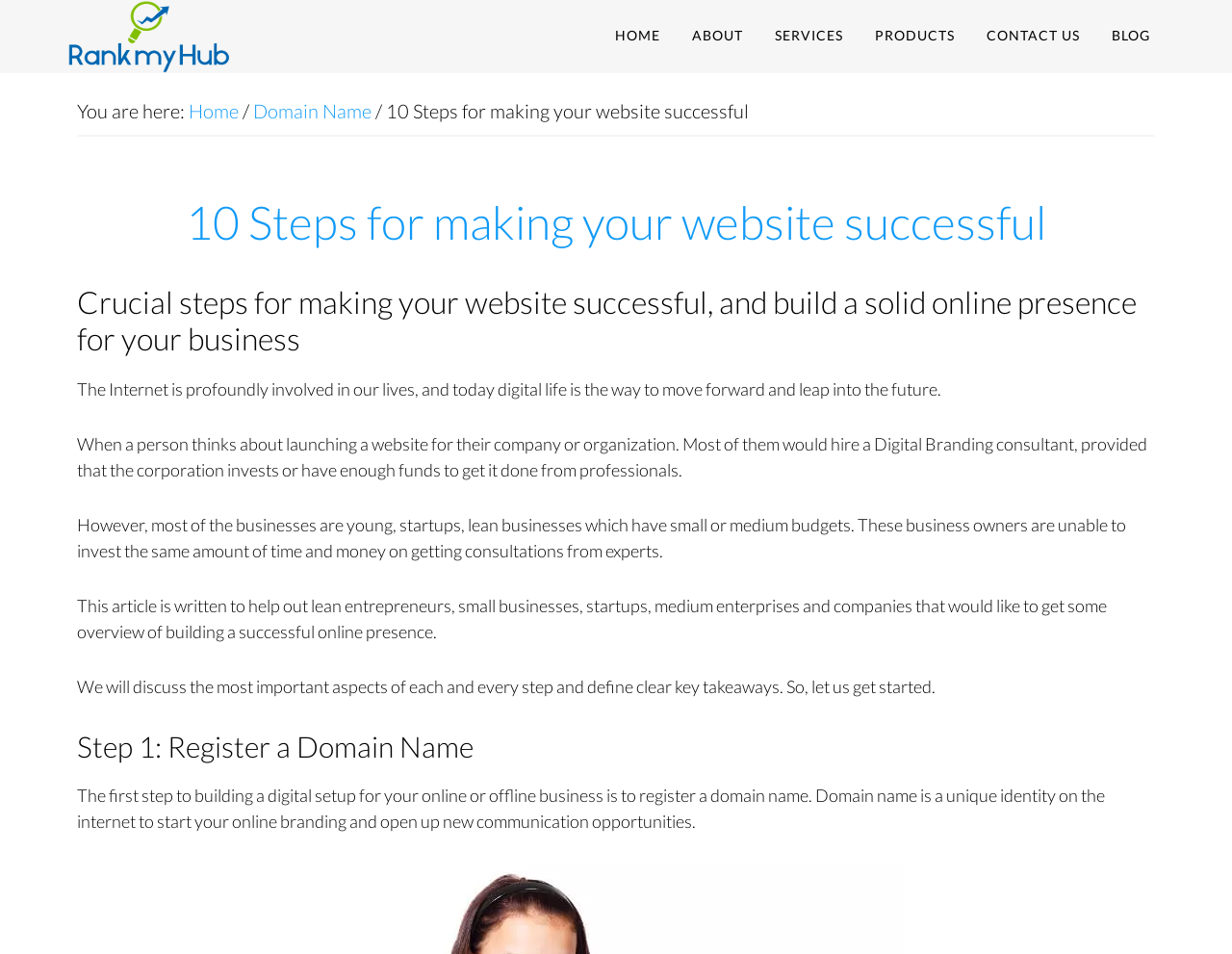Indicate the bounding box coordinates of the element that must be clicked to execute the instruction: "Click on the 'ABOUT' link". The coordinates should be given as four float numbers between 0 and 1, i.e., [left, top, right, bottom].

[0.55, 0.0, 0.615, 0.077]